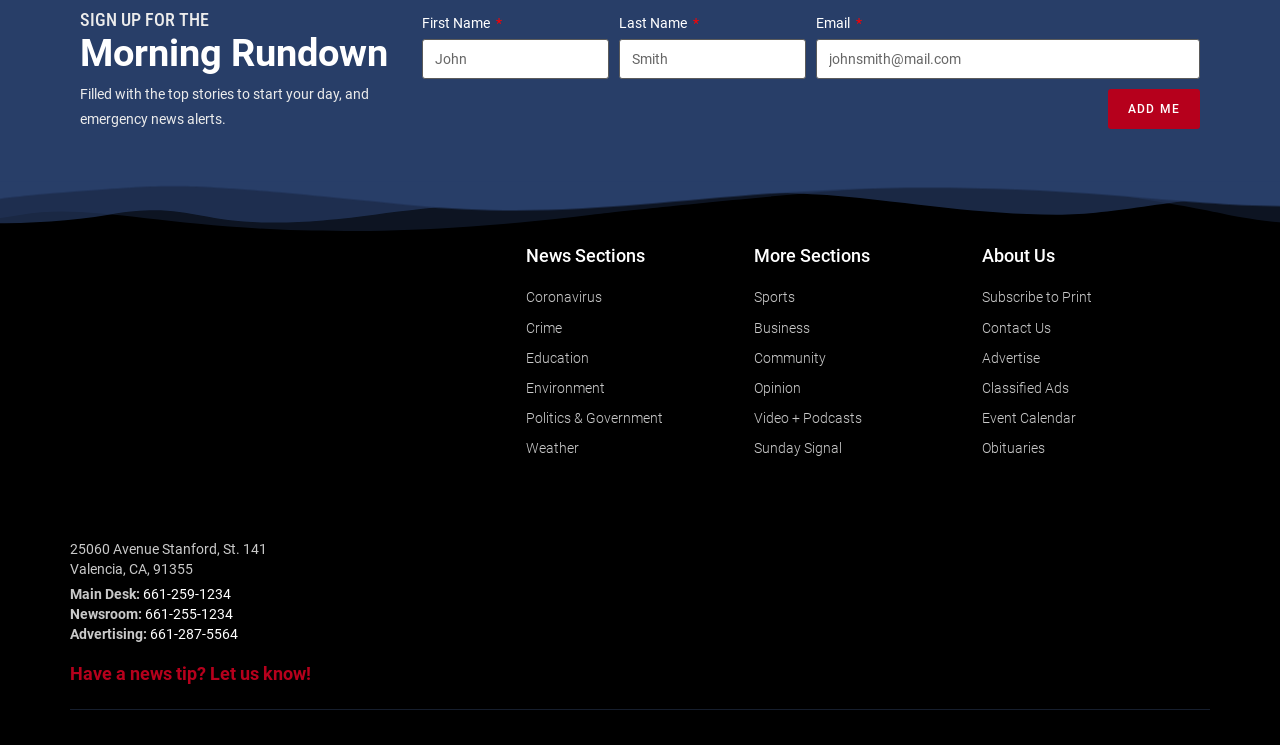From the image, can you give a detailed response to the question below:
What is the purpose of the 'Have a news tip? Let us know!' link?

The link is located in the footer section of the webpage and suggests that it can be used to submit a news tip or suggestion to the organization, allowing users to contribute to the news gathering process.